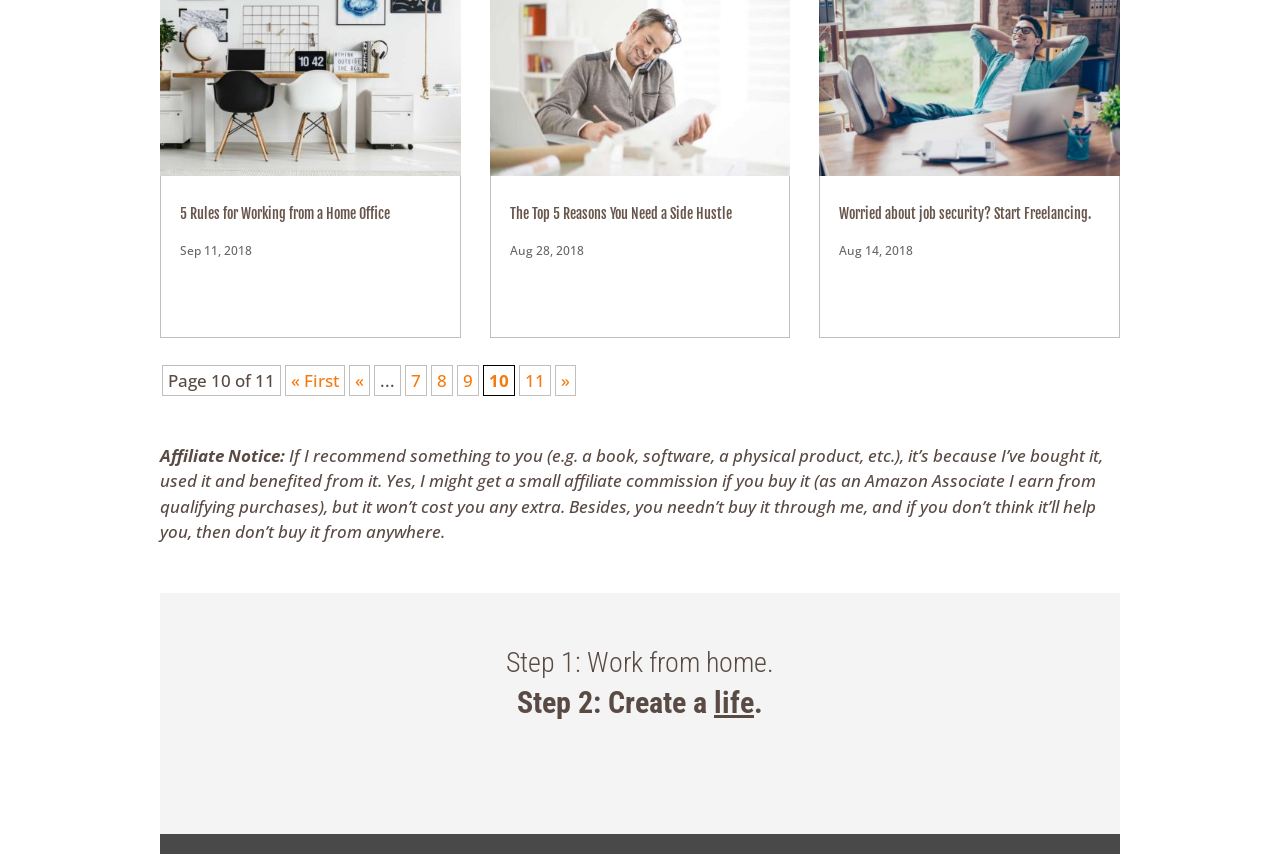Identify the bounding box coordinates of the section to be clicked to complete the task described by the following instruction: "Click on '5 Rules for Working from a Home Office'". The coordinates should be four float numbers between 0 and 1, formatted as [left, top, right, bottom].

[0.141, 0.241, 0.305, 0.26]